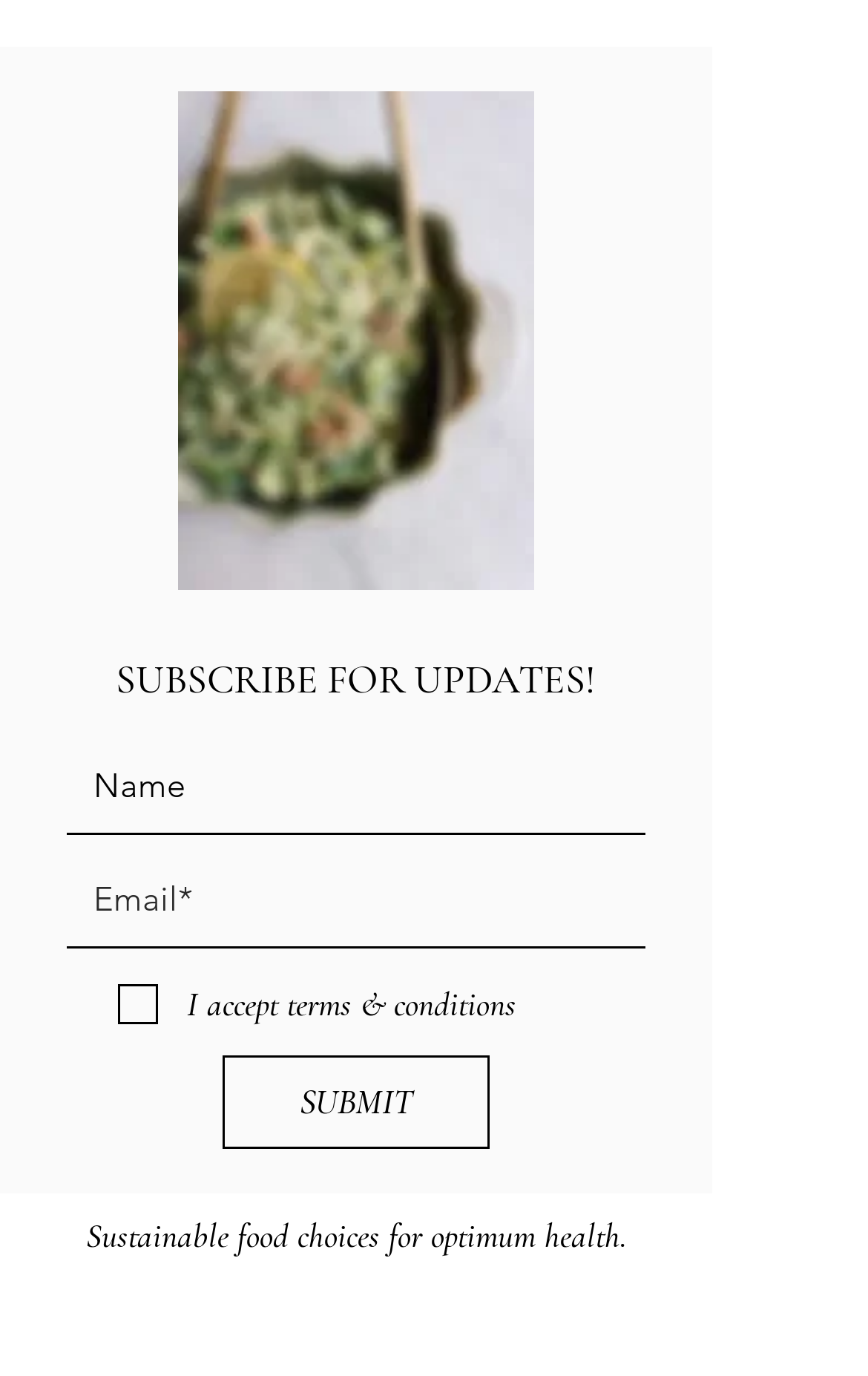Please find the bounding box coordinates (top-left x, top-left y, bottom-right x, bottom-right y) in the screenshot for the UI element described as follows: aria-label="Name" name="name" placeholder="Name"

[0.077, 0.535, 0.744, 0.608]